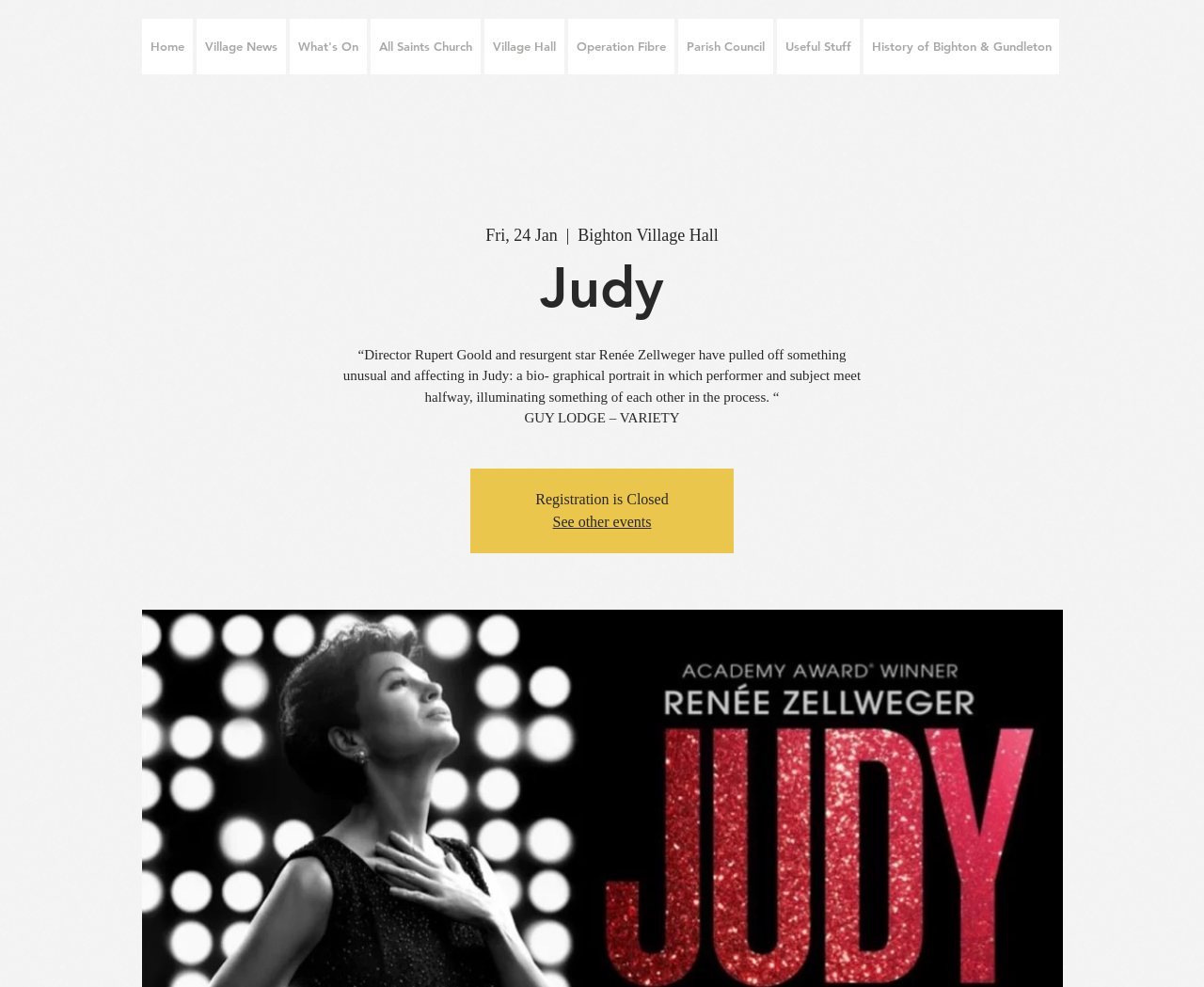Please predict the bounding box coordinates of the element's region where a click is necessary to complete the following instruction: "go to home page". The coordinates should be represented by four float numbers between 0 and 1, i.e., [left, top, right, bottom].

[0.118, 0.019, 0.16, 0.075]